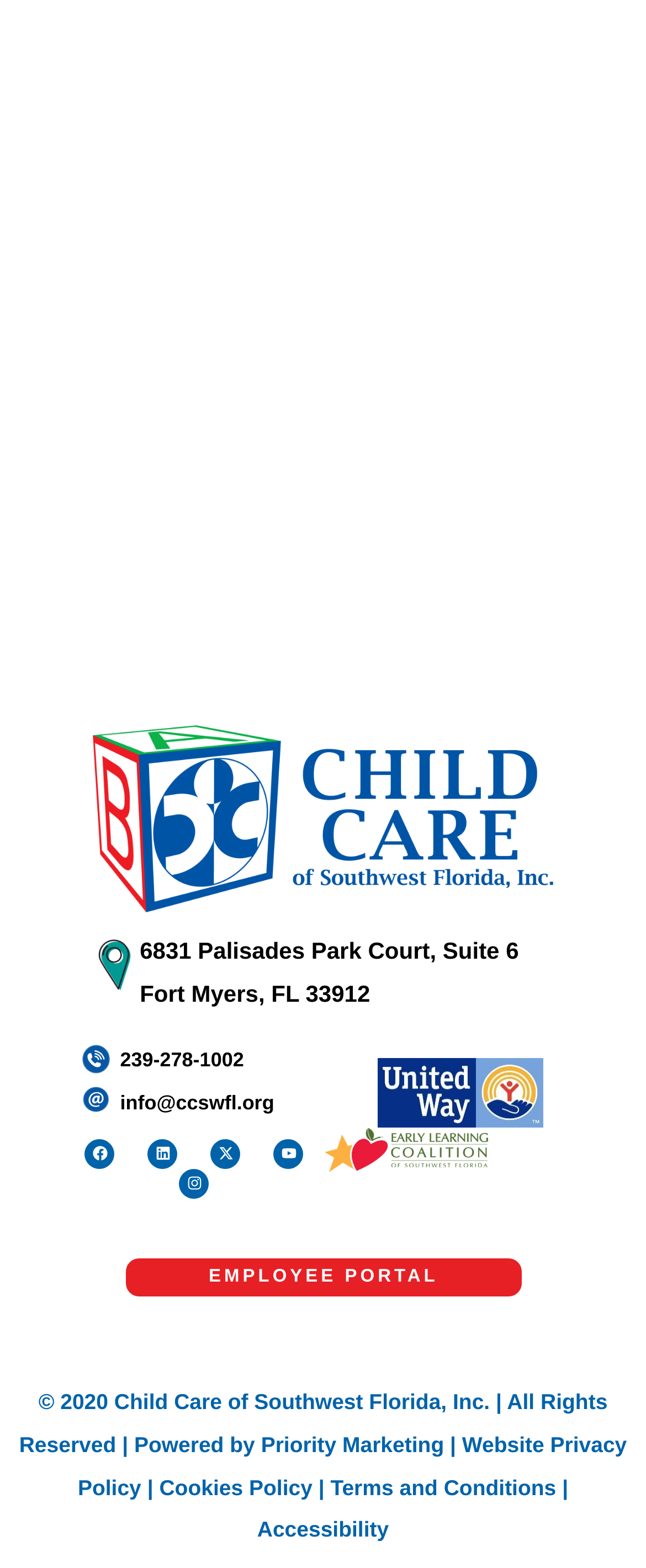How many social media links are there on the webpage?
Using the image, give a concise answer in the form of a single word or short phrase.

5